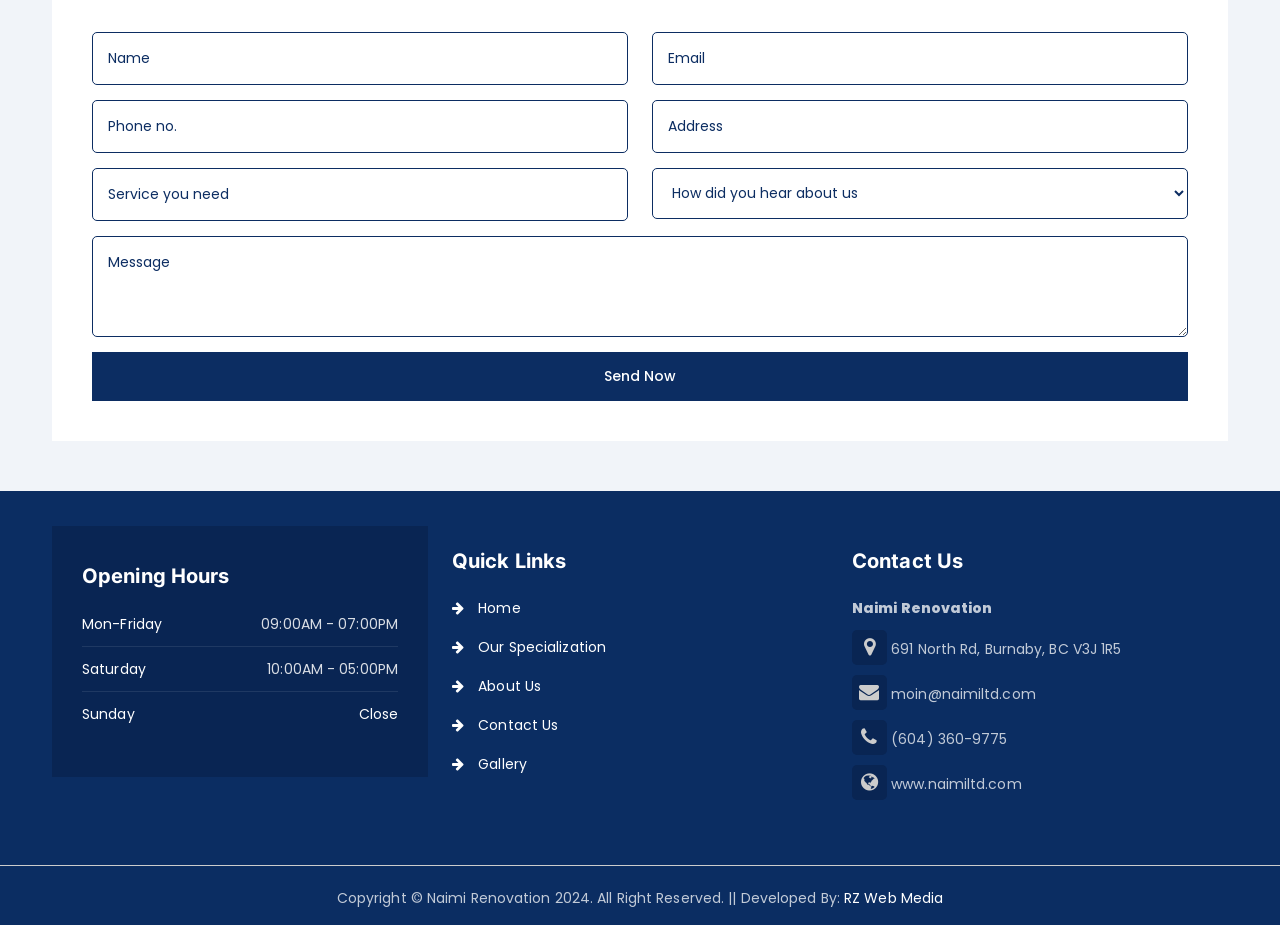Determine the bounding box coordinates of the UI element described below. Use the format (top-left x, top-left y, bottom-right x, bottom-right y) with floating point numbers between 0 and 1: Home

[0.353, 0.644, 0.407, 0.67]